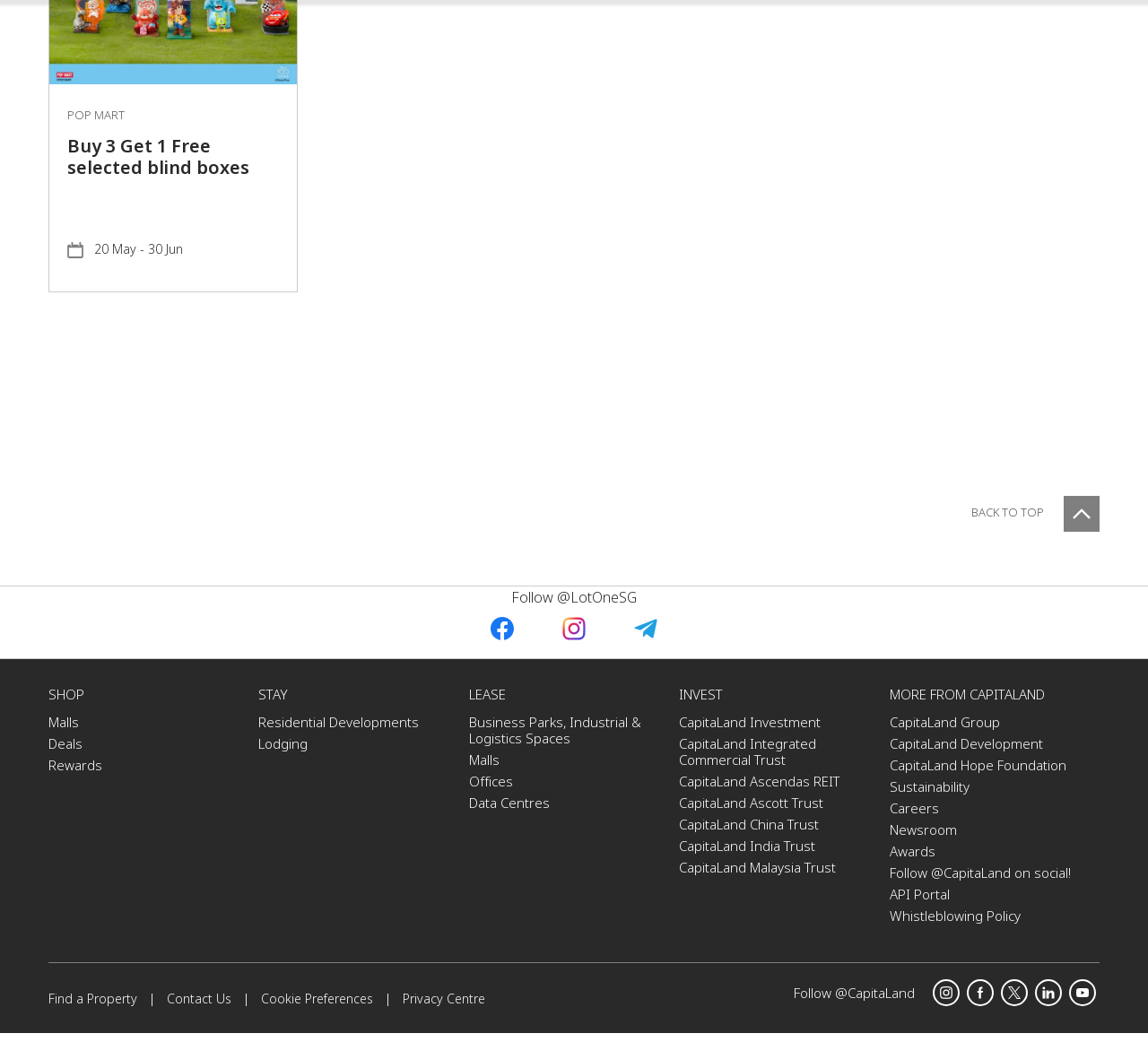Specify the bounding box coordinates for the region that must be clicked to perform the given instruction: "Click on 'BACK TO TOP'".

[0.846, 0.474, 0.958, 0.51]